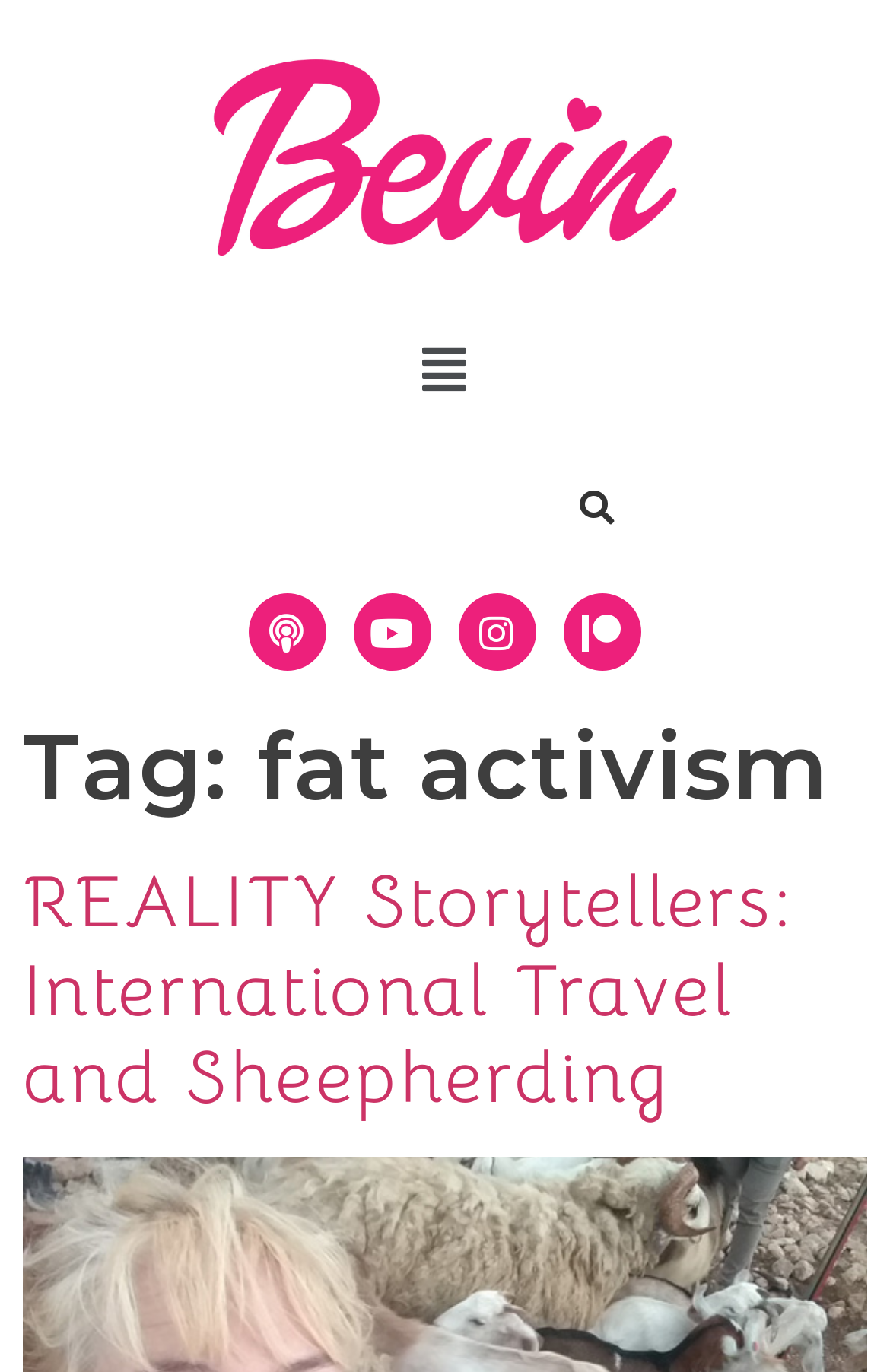What is the purpose of the search box?
Based on the image, answer the question with as much detail as possible.

The search box is located at the top center of the webpage, and it allows users to search for content on the website.